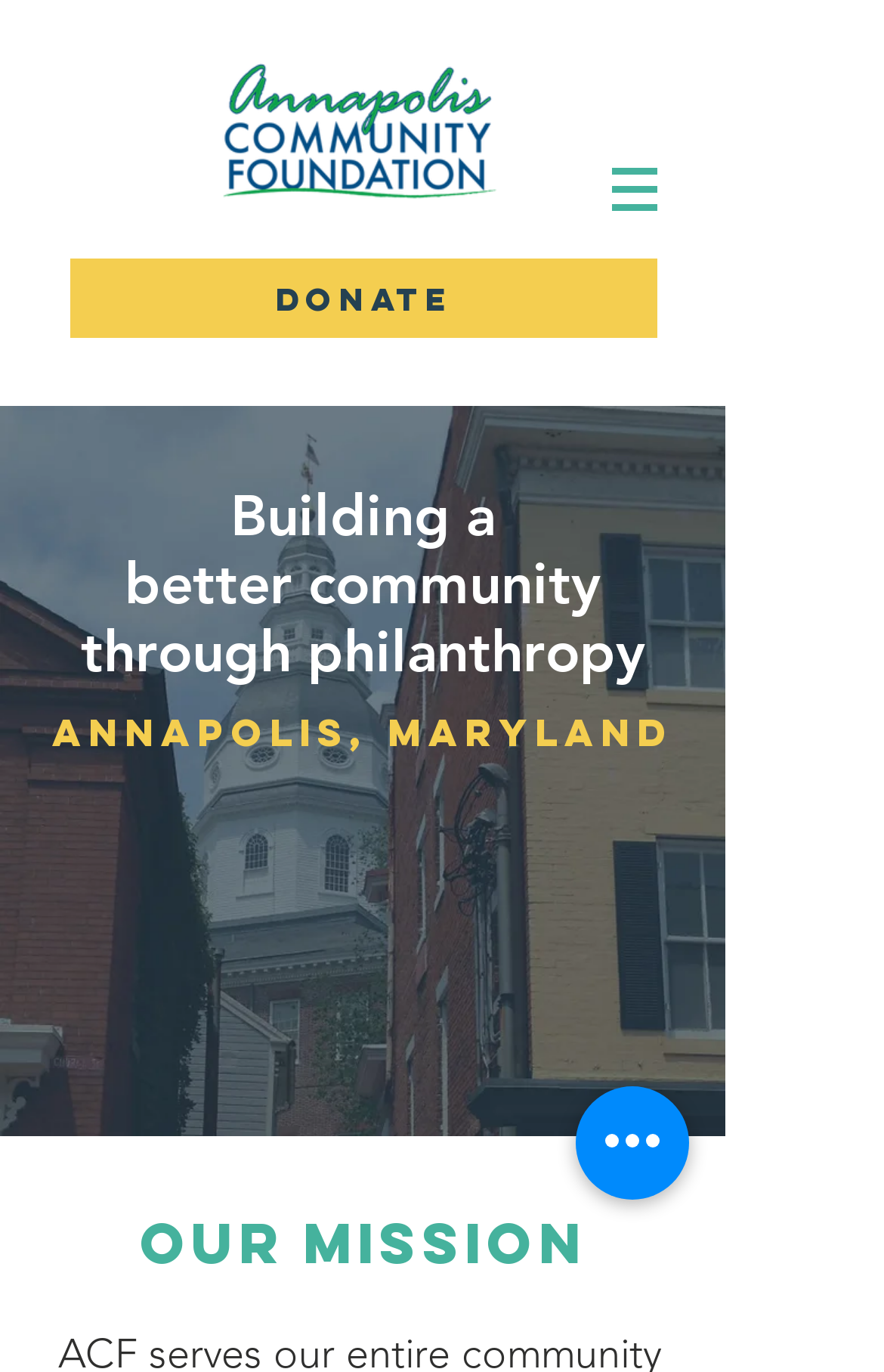What is the name of the organization?
Please give a detailed and elaborate explanation in response to the question.

Based on the image with the description 'ACF-Logo.png' and its prominent position on the webpage, it is likely that ACF is the name of the organization.